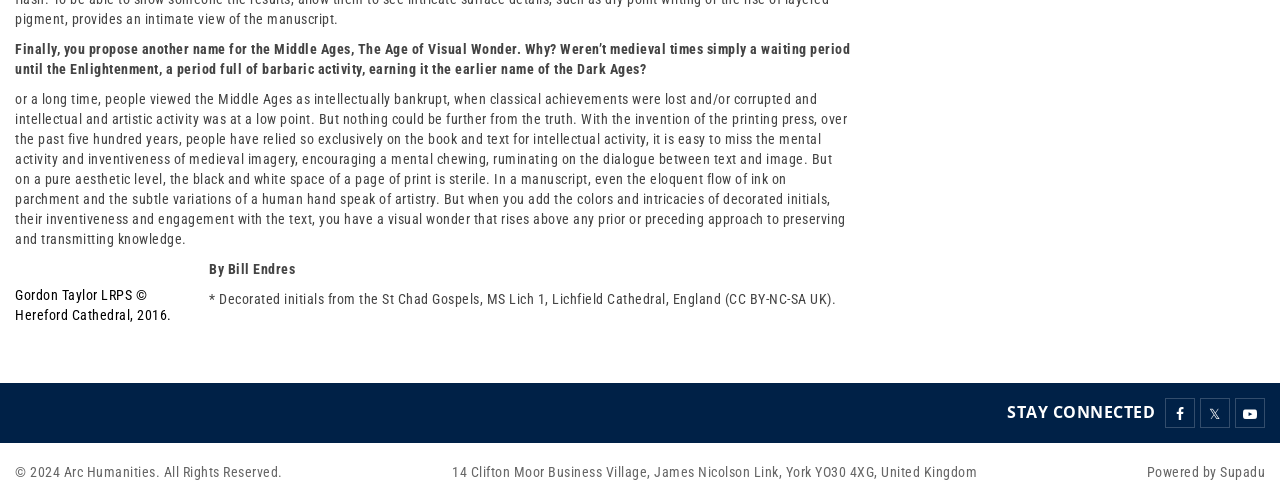What is the name of the business village mentioned in the webpage?
Respond to the question with a single word or phrase according to the image.

Clifton Moor Business Village